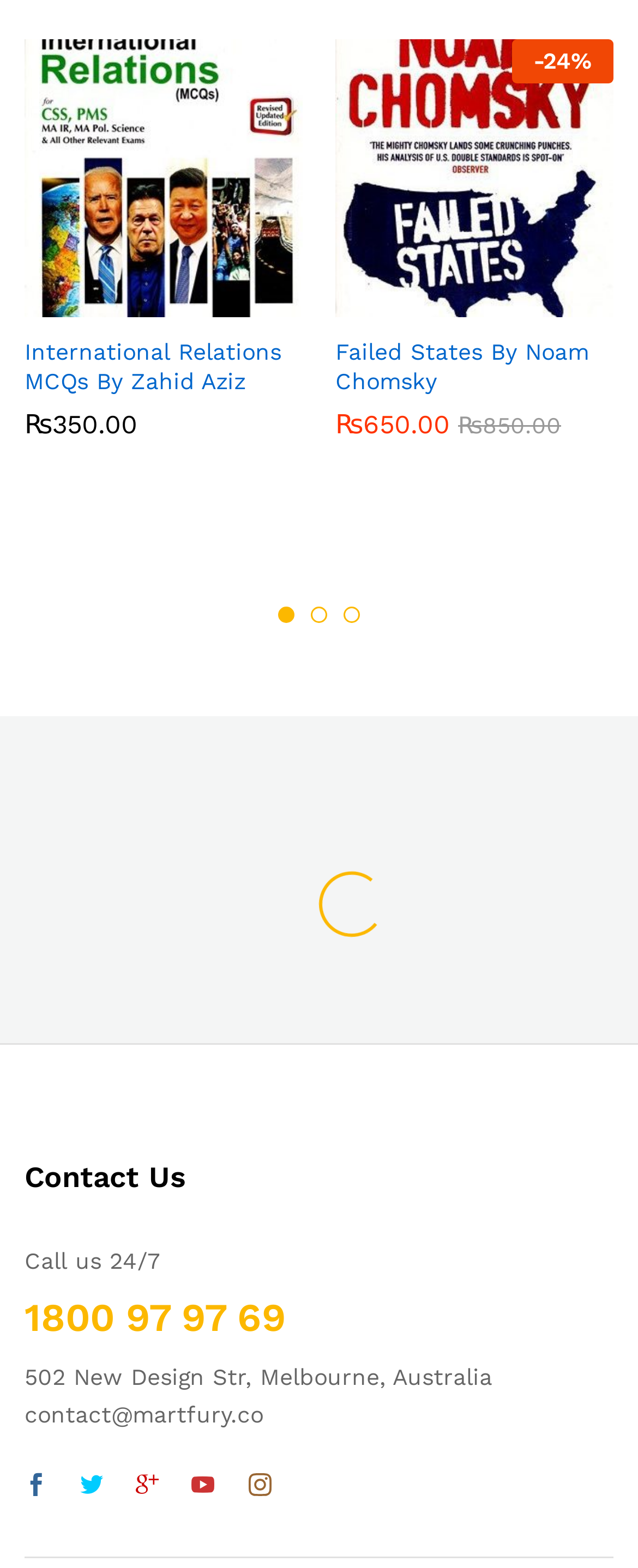Find the bounding box coordinates of the area to click in order to follow the instruction: "View details of 'Failed States By Noam Chomsky'".

[0.692, 0.172, 0.779, 0.207]